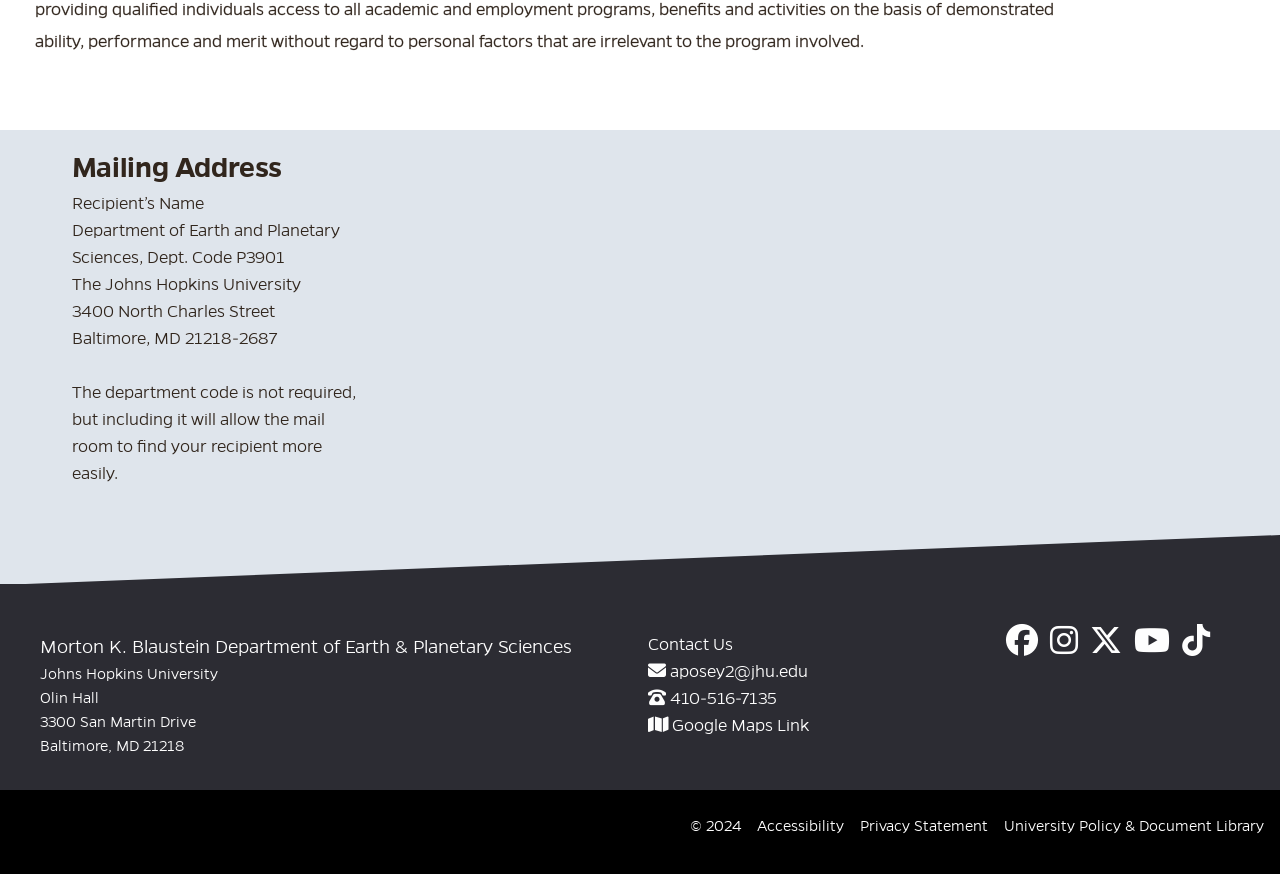What is the contact email address?
Answer the question with a single word or phrase derived from the image.

aposey2@jhu.edu